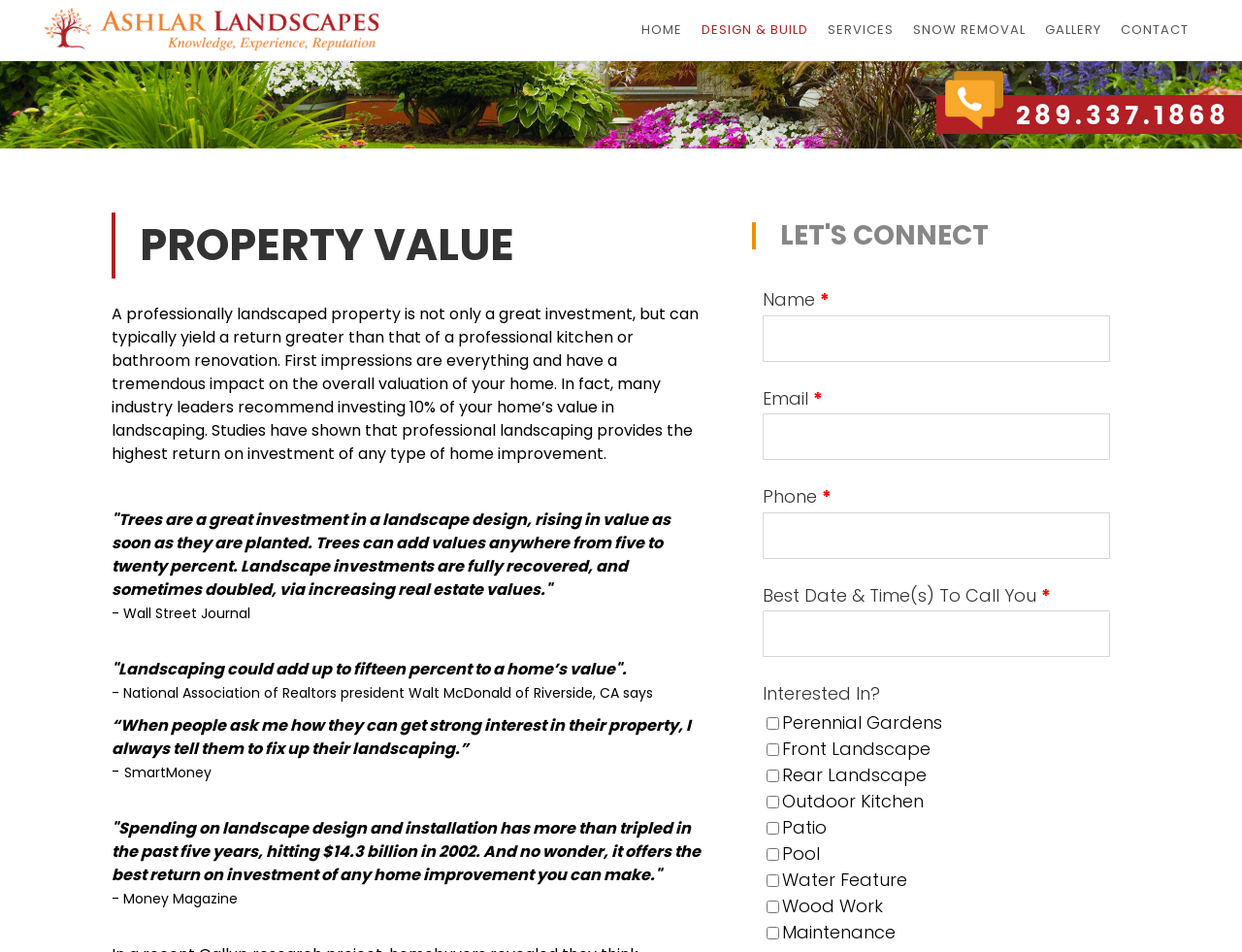Identify the bounding box coordinates of the section that should be clicked to achieve the task described: "Click the CONTACT link".

[0.895, 0.0, 0.965, 0.063]